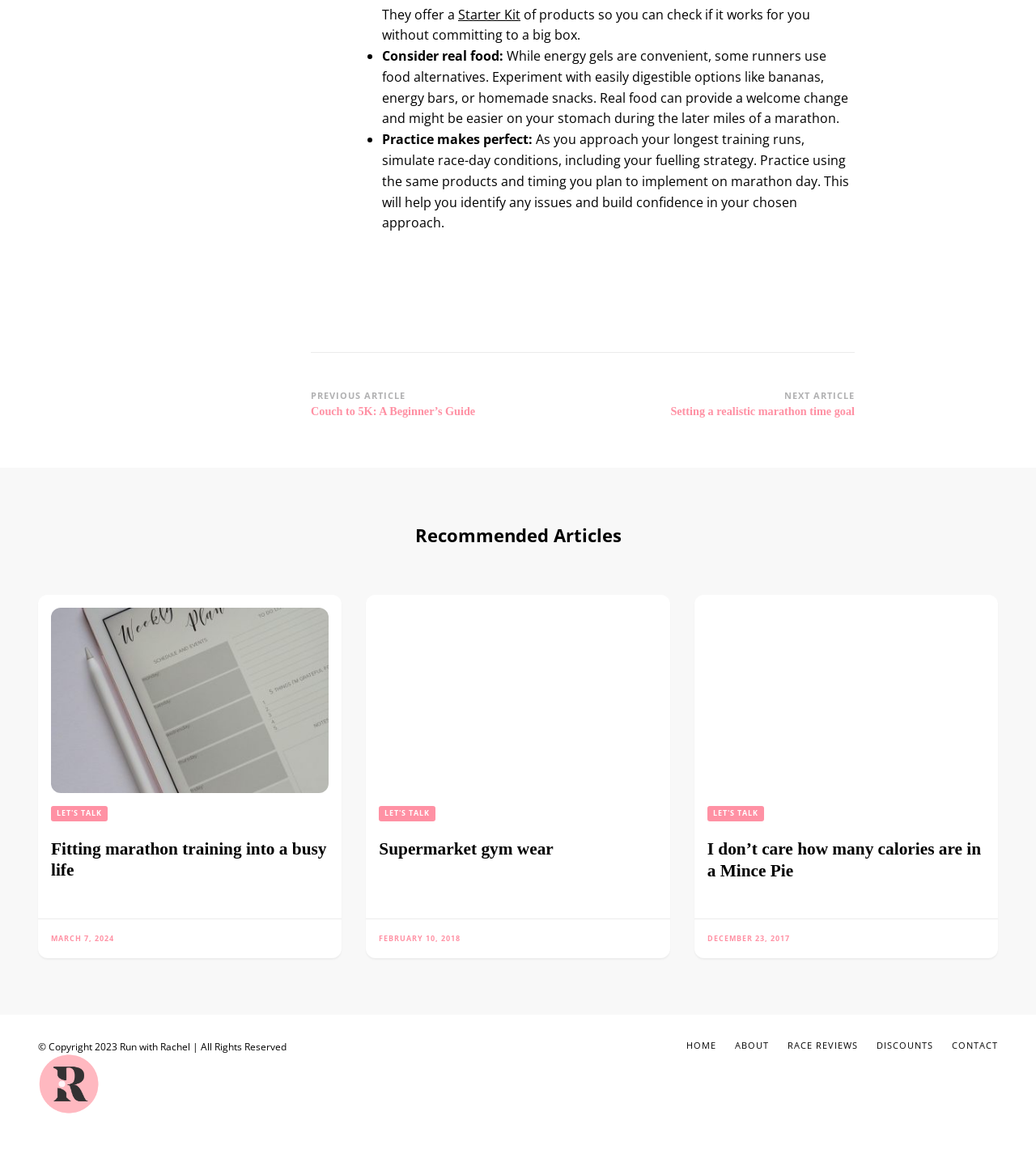Pinpoint the bounding box coordinates of the element that must be clicked to accomplish the following instruction: "Check 'Fitting marathon training into a busy life'". The coordinates should be in the format of four float numbers between 0 and 1, i.e., [left, top, right, bottom].

[0.049, 0.724, 0.317, 0.761]